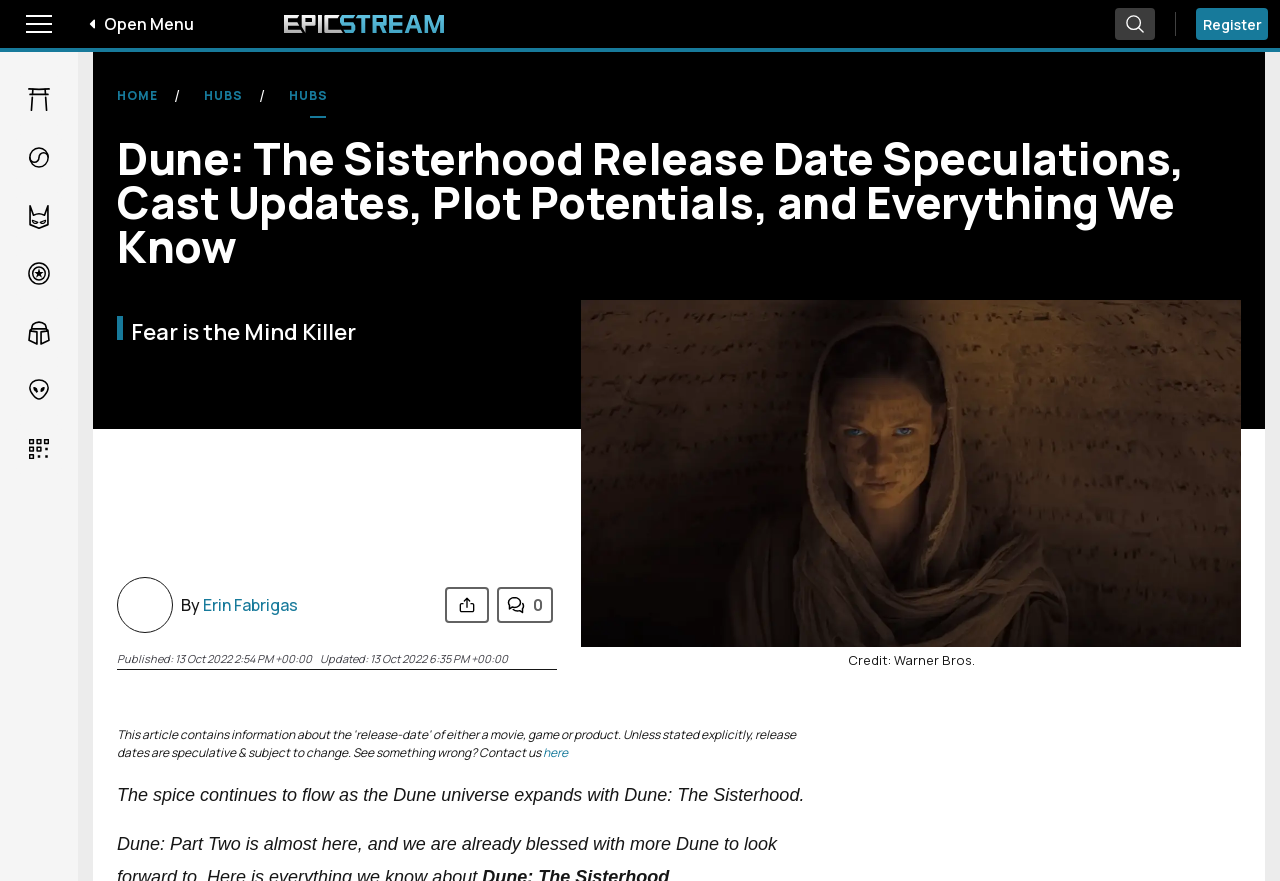Find and indicate the bounding box coordinates of the region you should select to follow the given instruction: "Register".

[0.934, 0.009, 0.991, 0.045]